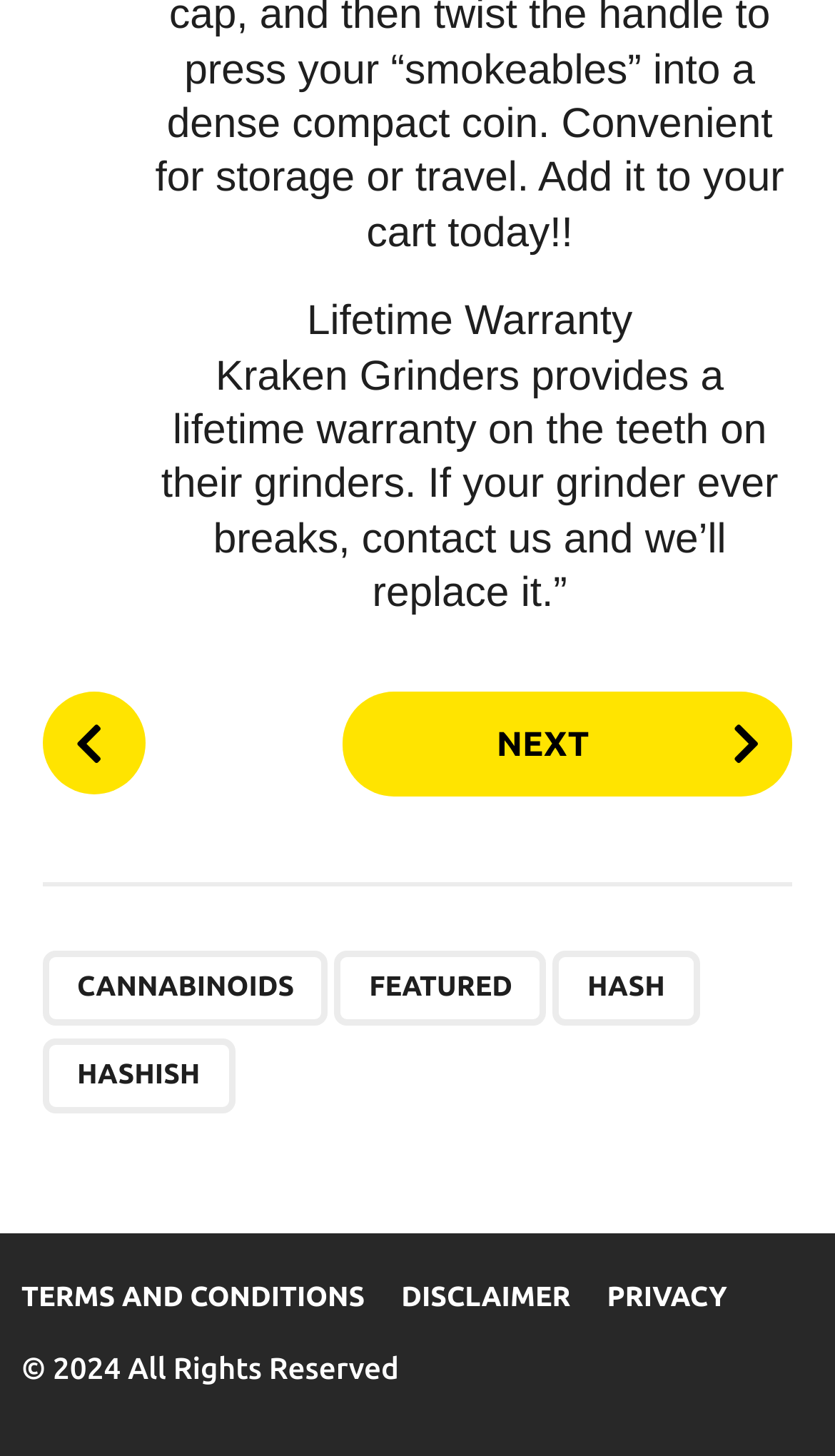Please locate the bounding box coordinates for the element that should be clicked to achieve the following instruction: "Check HASHISH". Ensure the coordinates are given as four float numbers between 0 and 1, i.e., [left, top, right, bottom].

[0.051, 0.713, 0.281, 0.765]